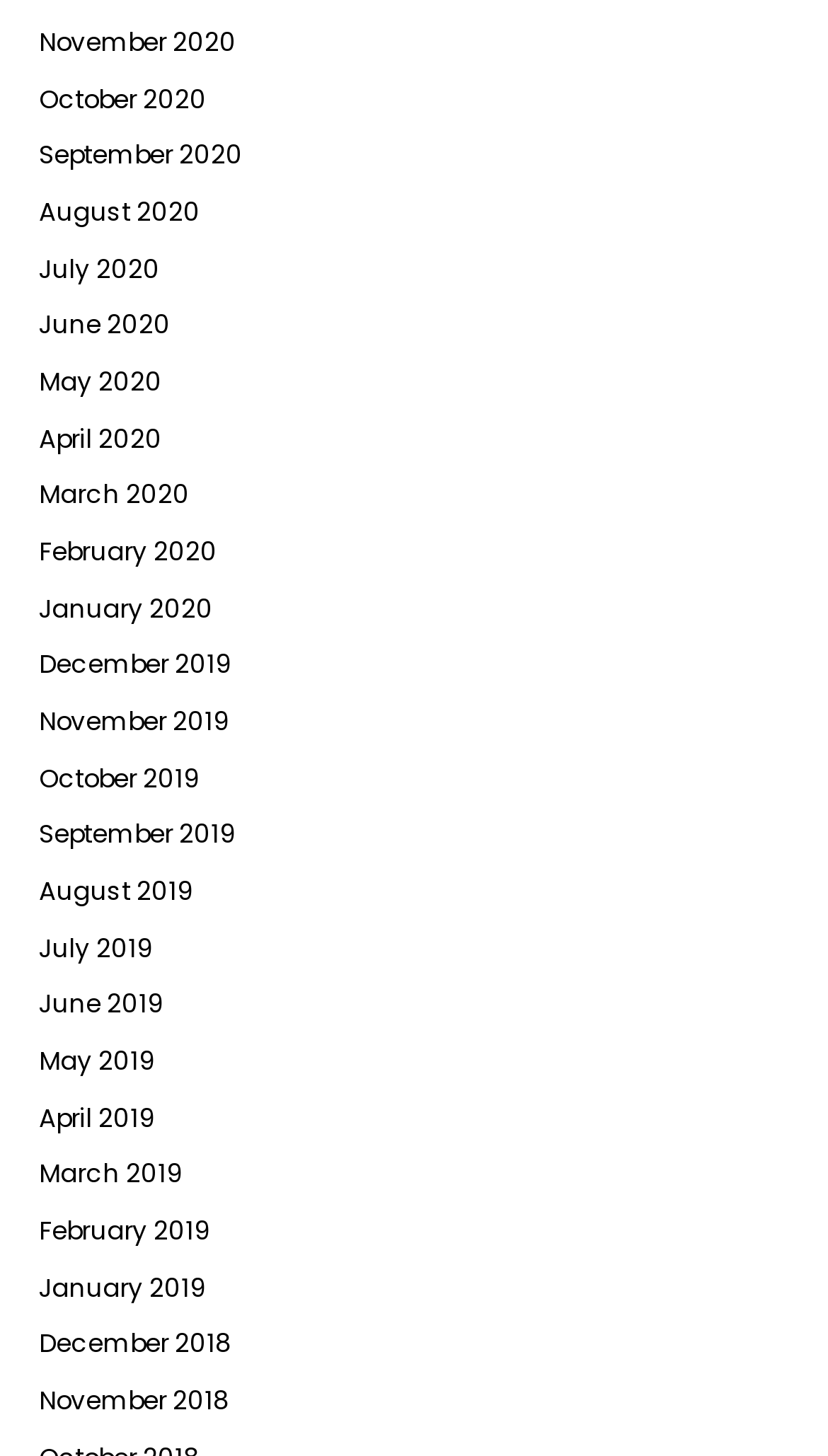What is the earliest month listed?
With the help of the image, please provide a detailed response to the question.

By examining the list of links, I found that the earliest month listed is December 2018, which is located at the bottom of the list.